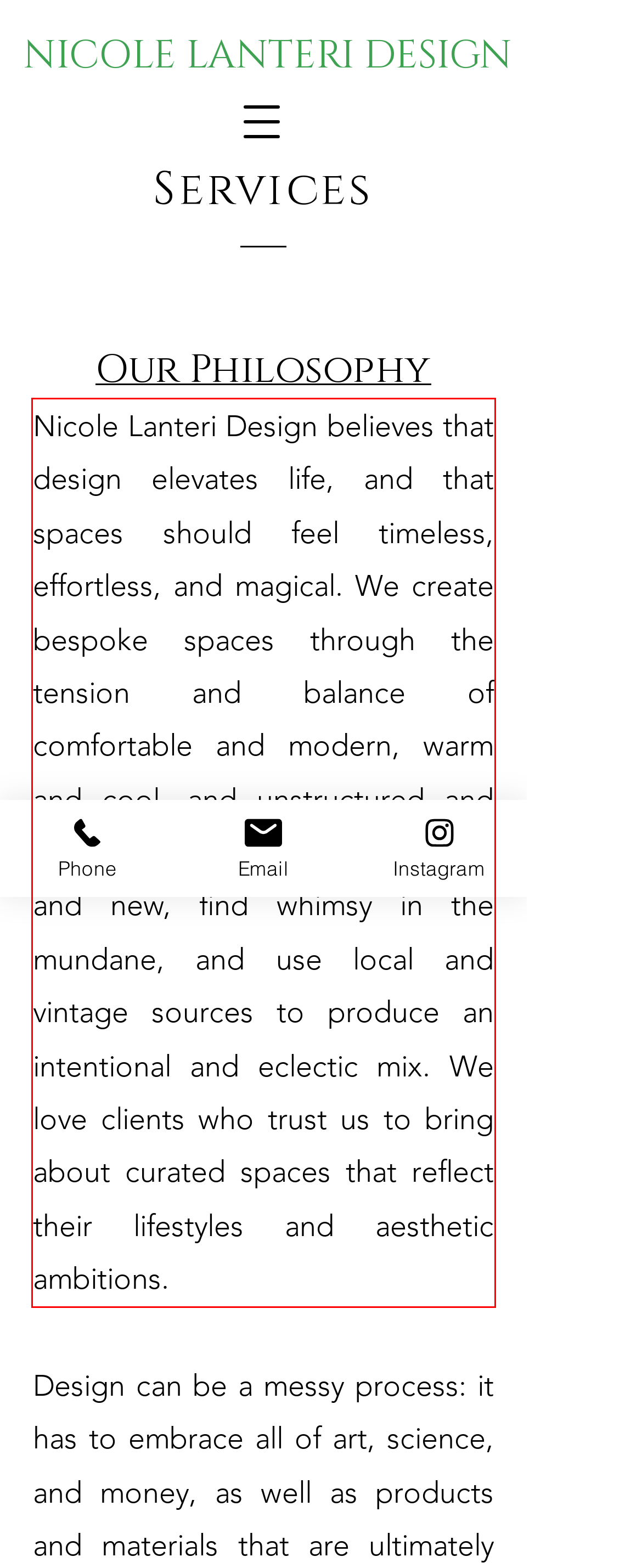Within the screenshot of a webpage, identify the red bounding box and perform OCR to capture the text content it contains.

Nicole Lanteri Design believes that design elevates life, and that spaces should feel timeless, effortless, and magical. We create bespoke spaces through the tension and balance of comfortable and modern, warm and cool, and unstructured and organized. We love to layer old and new, find whimsy in the mundane, and use local and vintage sources to produce an intentional and eclectic mix. We love clients who trust us to bring about curated spaces that reflect their lifestyles and aesthetic ambitions.